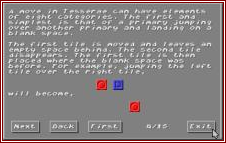What is the purpose of the progress indicator?
Offer a detailed and full explanation in response to the question.

The caption states that the progress indicator shows '8/15', suggesting this is part of a series of instructional prompts, and its purpose is to guide the user through the learning process of the game's mechanics.